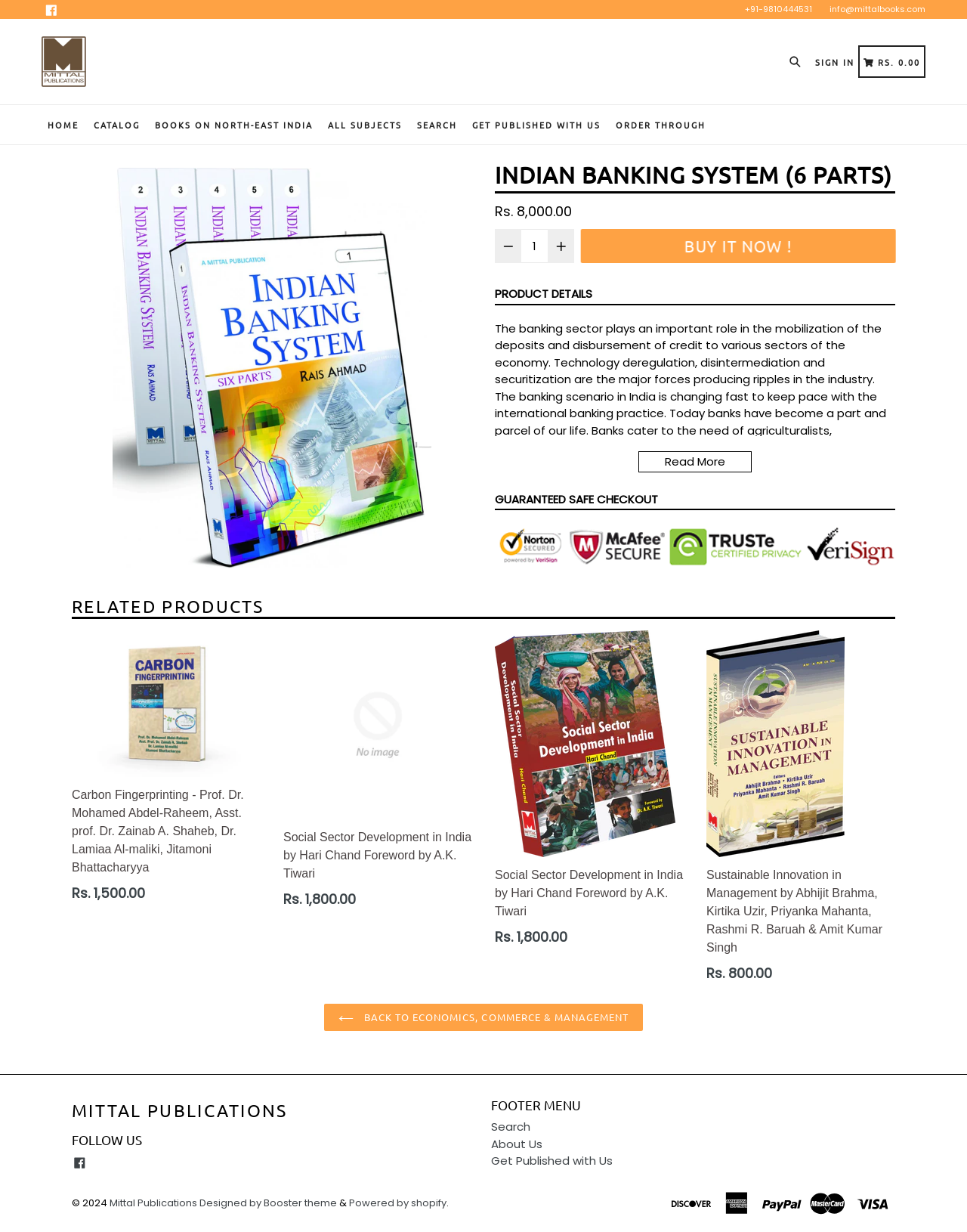Determine the bounding box coordinates of the clickable area required to perform the following instruction: "Go back to economics, commerce, and management". The coordinates should be represented as four float numbers between 0 and 1: [left, top, right, bottom].

[0.335, 0.815, 0.665, 0.837]